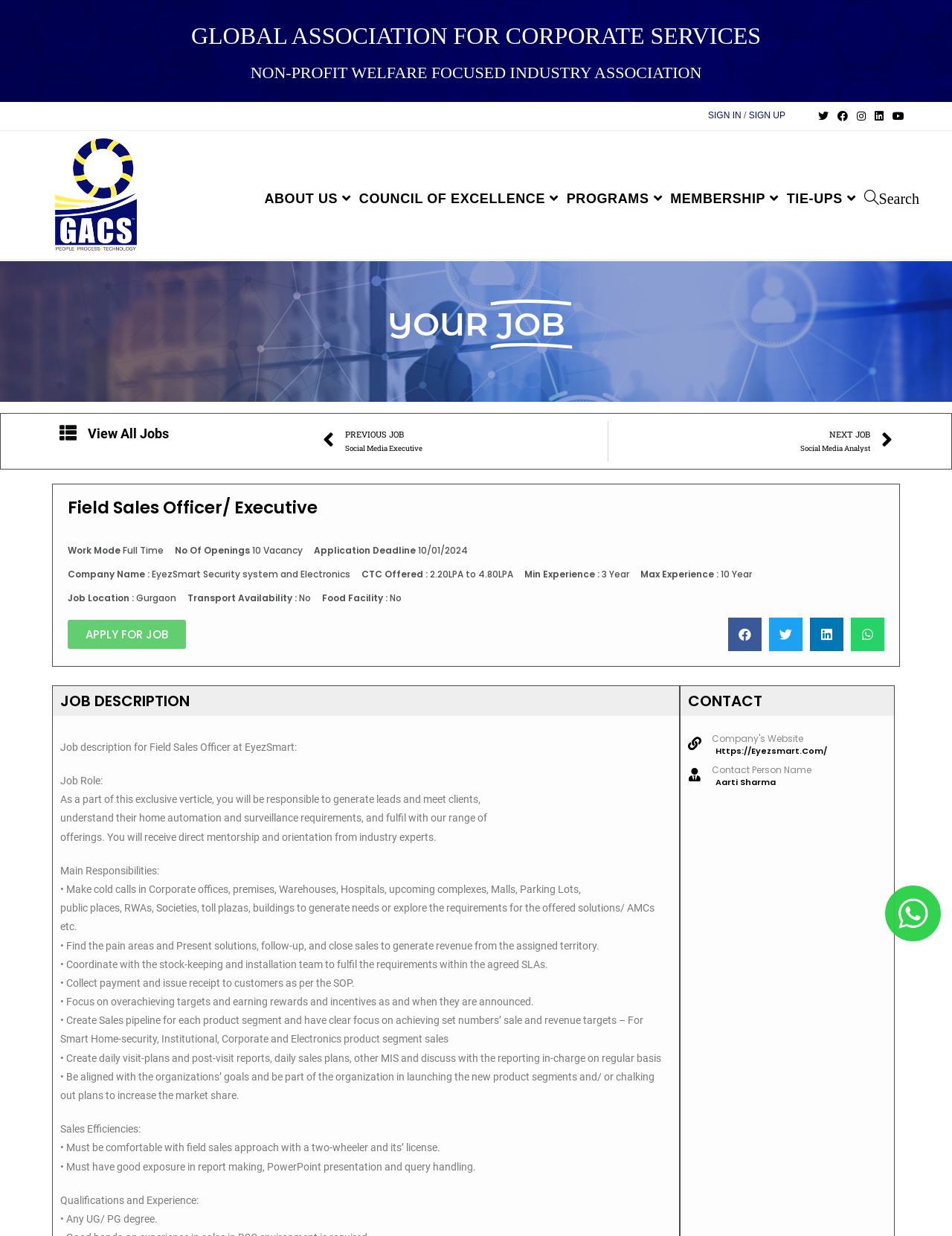Please predict the bounding box coordinates of the element's region where a click is necessary to complete the following instruction: "learn about consent violation". The coordinates should be represented by four float numbers between 0 and 1, i.e., [left, top, right, bottom].

None